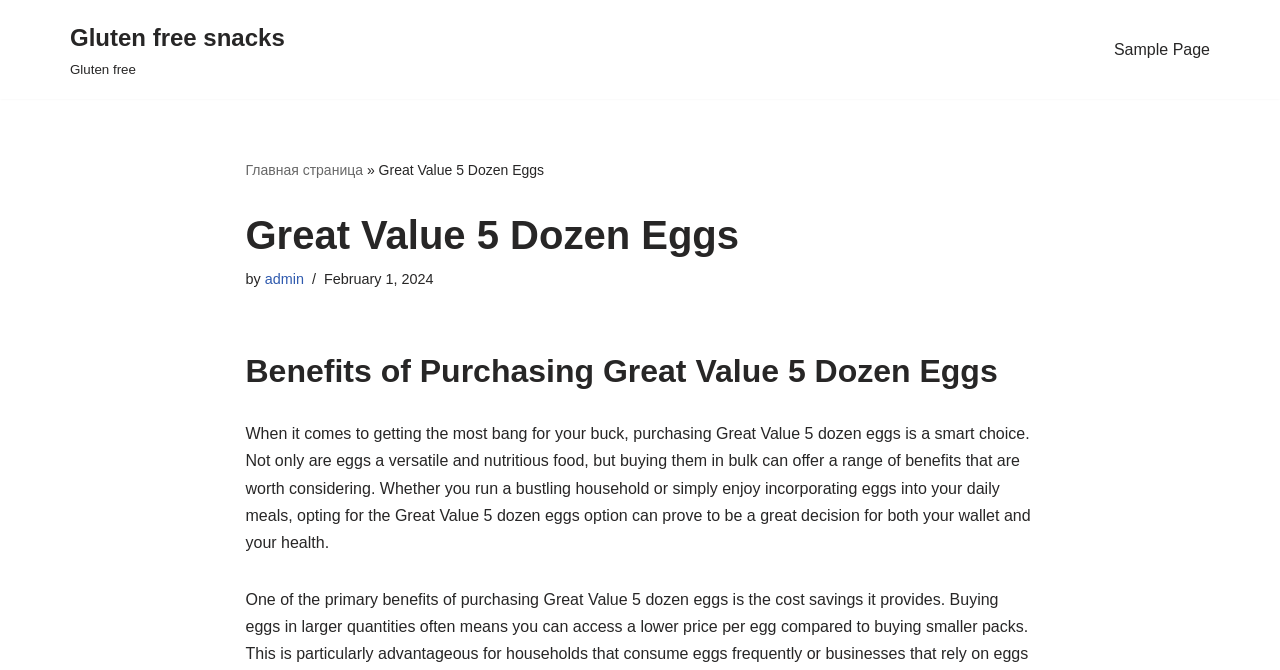What is the benefit of buying eggs in bulk?
Please utilize the information in the image to give a detailed response to the question.

According to the webpage, buying eggs in bulk can offer a range of benefits that are worth considering, including benefits to the wallet and health.